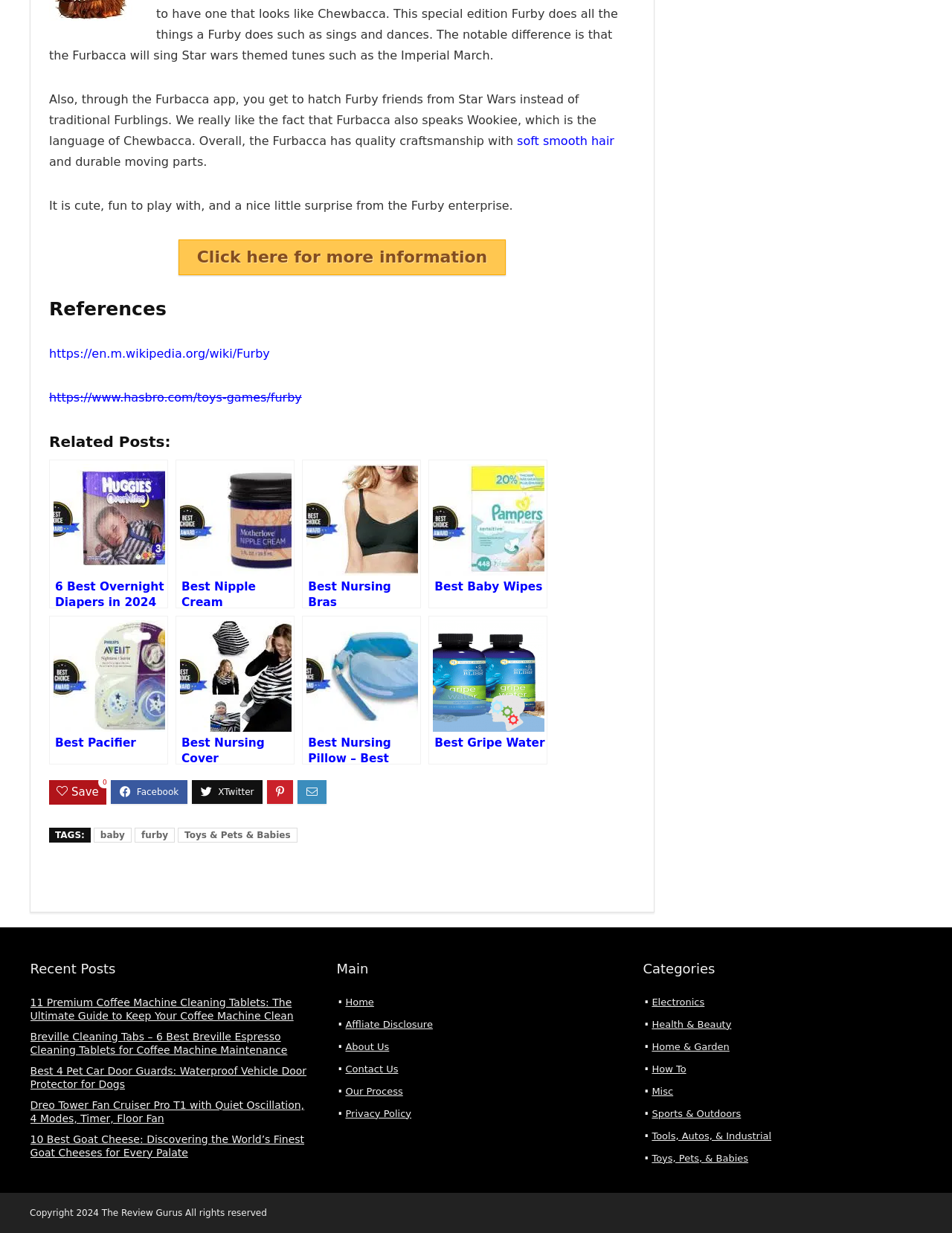Given the description soft smooth hair, predict the bounding box coordinates of the UI element. Ensure the coordinates are in the format (top-left x, top-left y, bottom-right x, bottom-right y) and all values are between 0 and 1.

[0.543, 0.108, 0.645, 0.12]